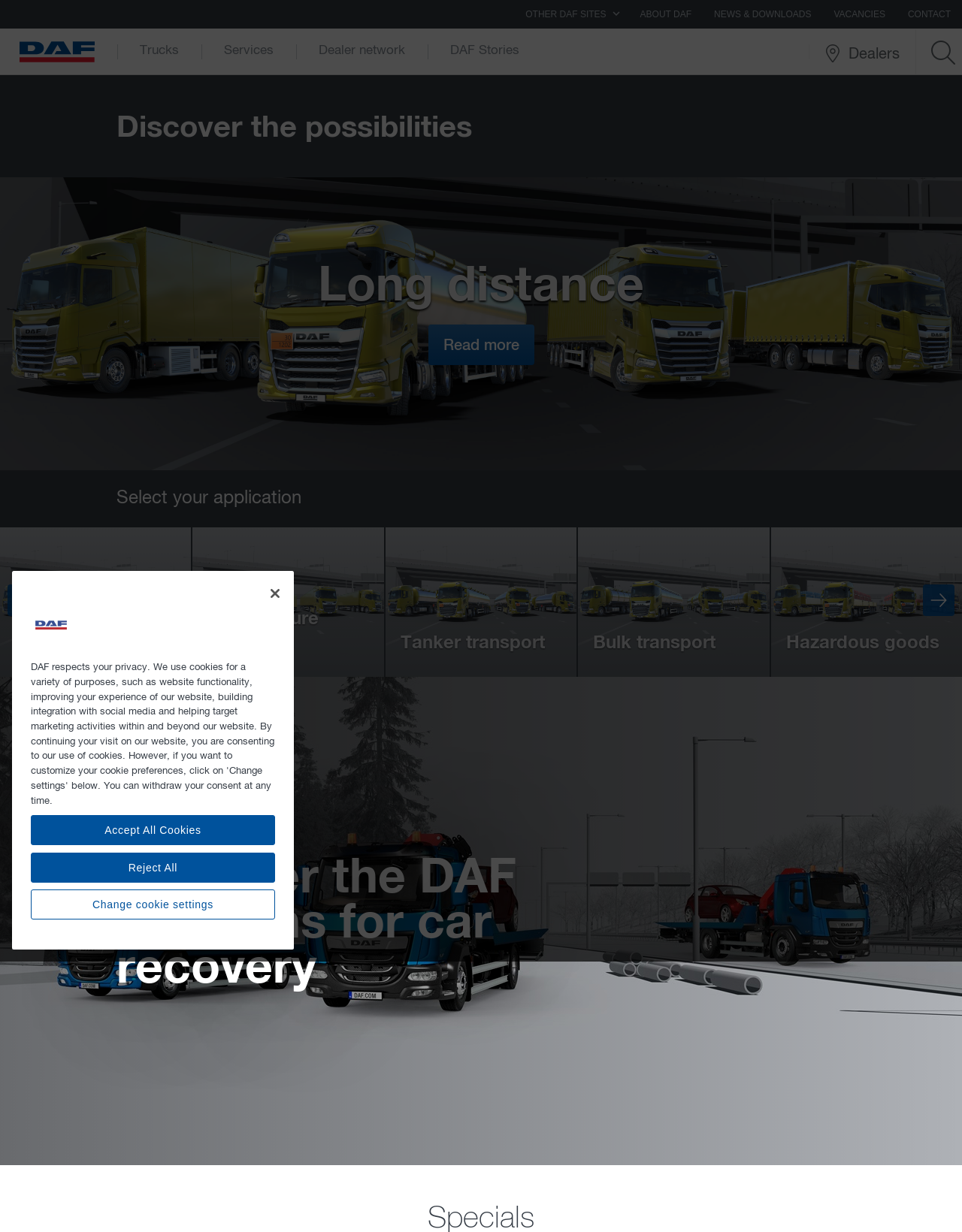What is the logo of the company?
Give a detailed explanation using the information visible in the image.

The logo of the company is the 'DAF Logo' image, which is located at the top left corner of the webpage.